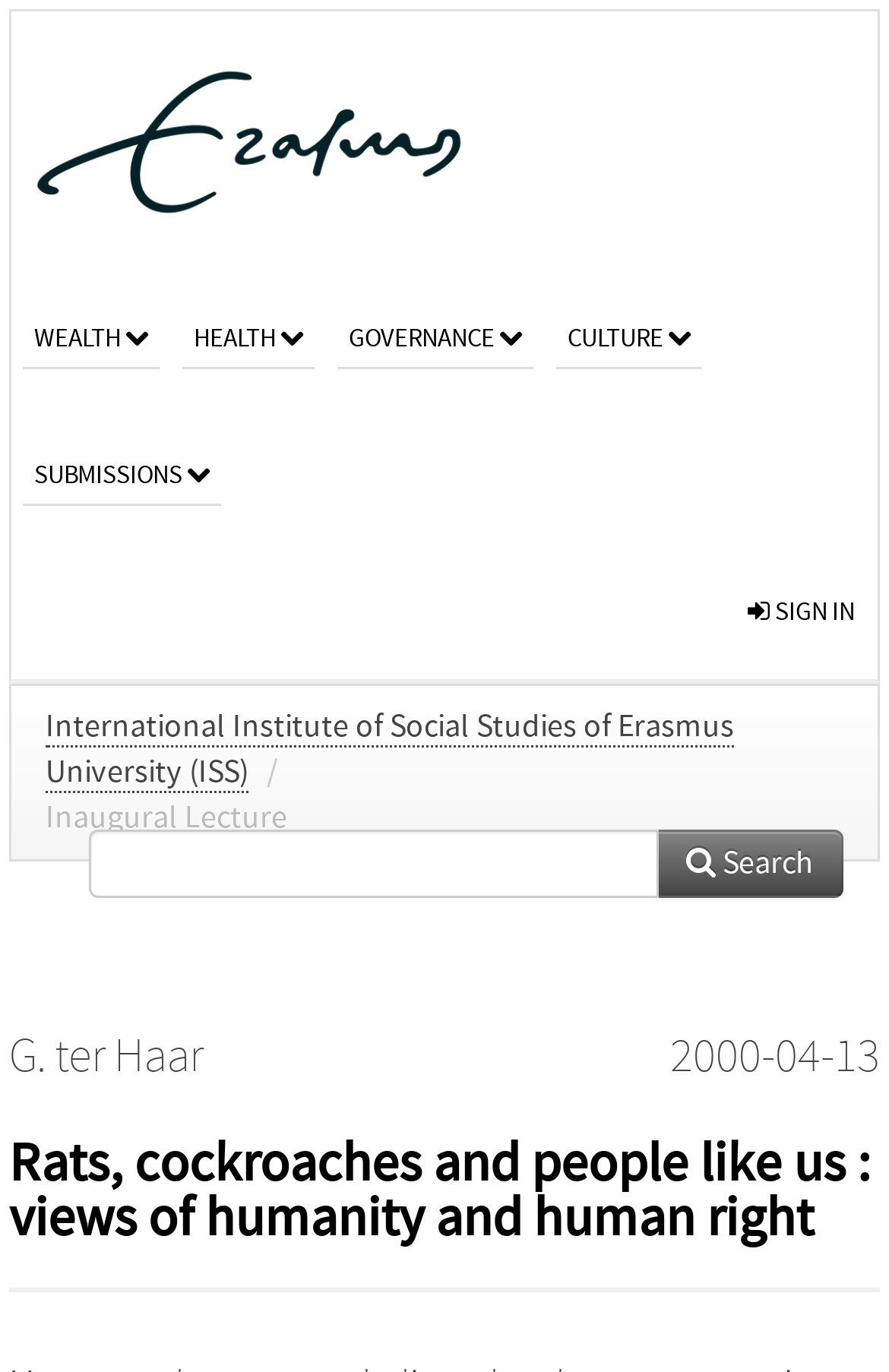Respond to the question below with a concise word or phrase:
What are the main categories on this webpage?

WEALTH, HEALTH, GOVERNANCE, CULTURE